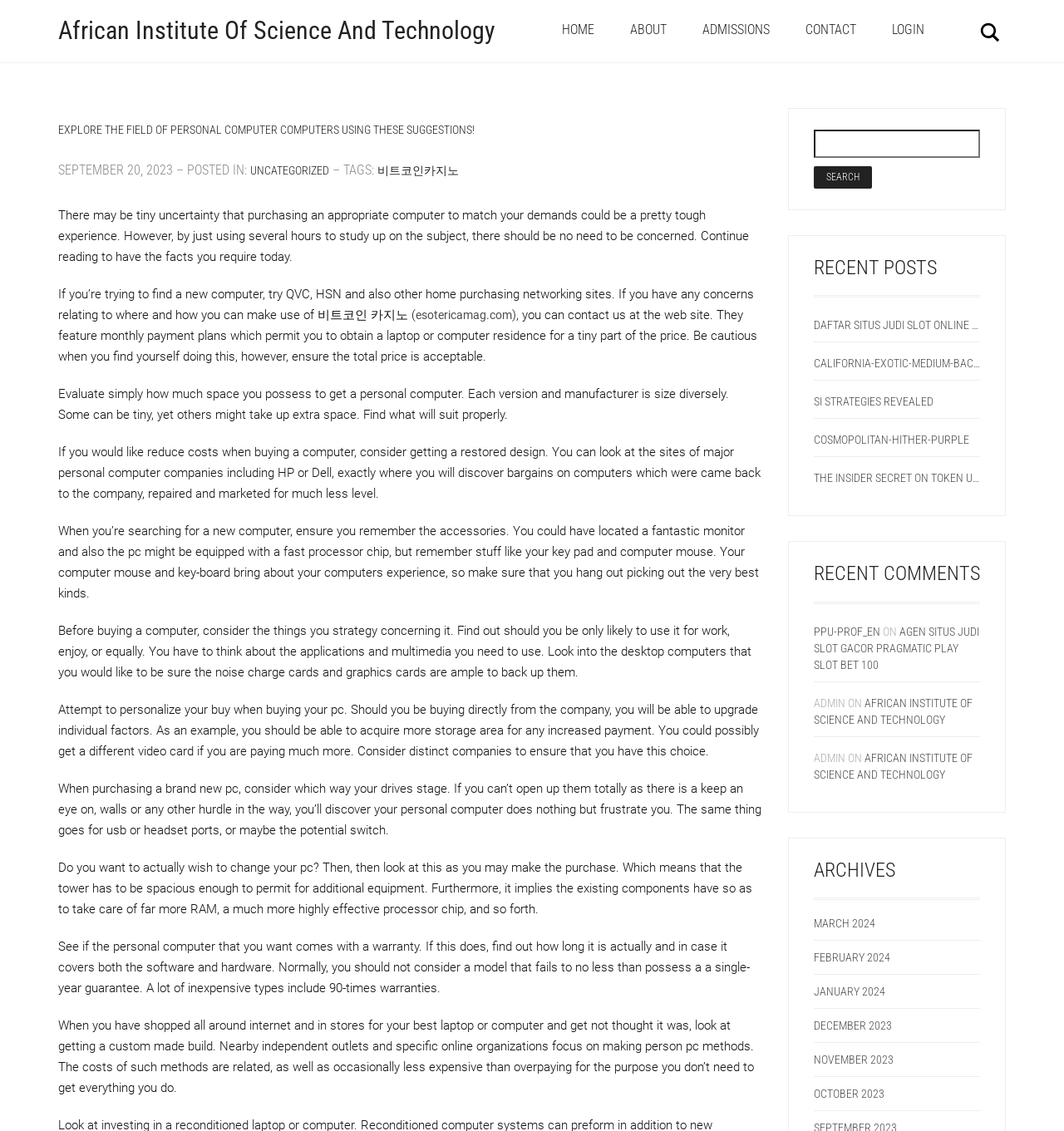Please specify the bounding box coordinates for the clickable region that will help you carry out the instruction: "Click on the 'LOGIN' link".

[0.823, 0.0, 0.884, 0.055]